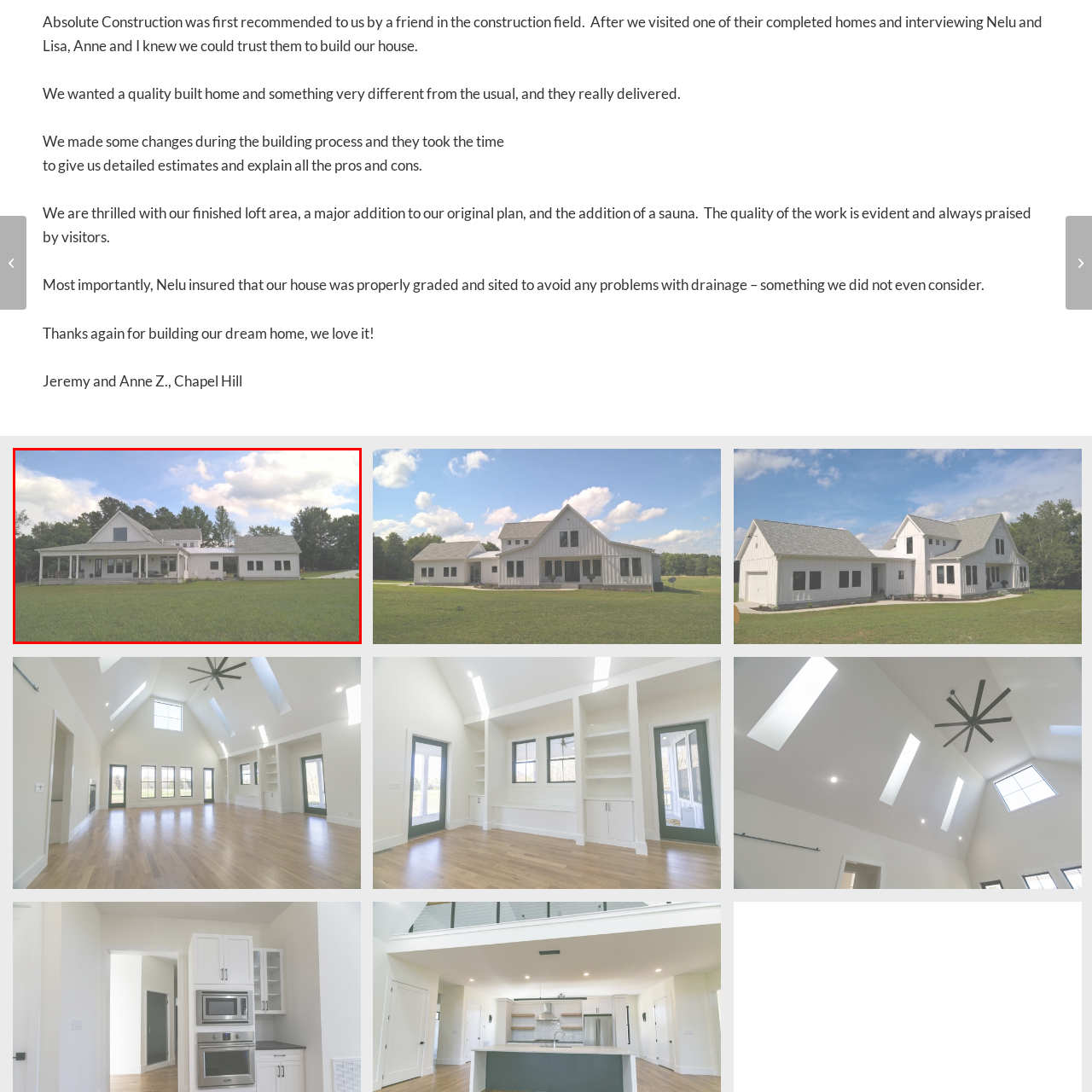What surrounds the house in the background?
Look at the image within the red bounding box and respond with a single word or phrase.

Trees